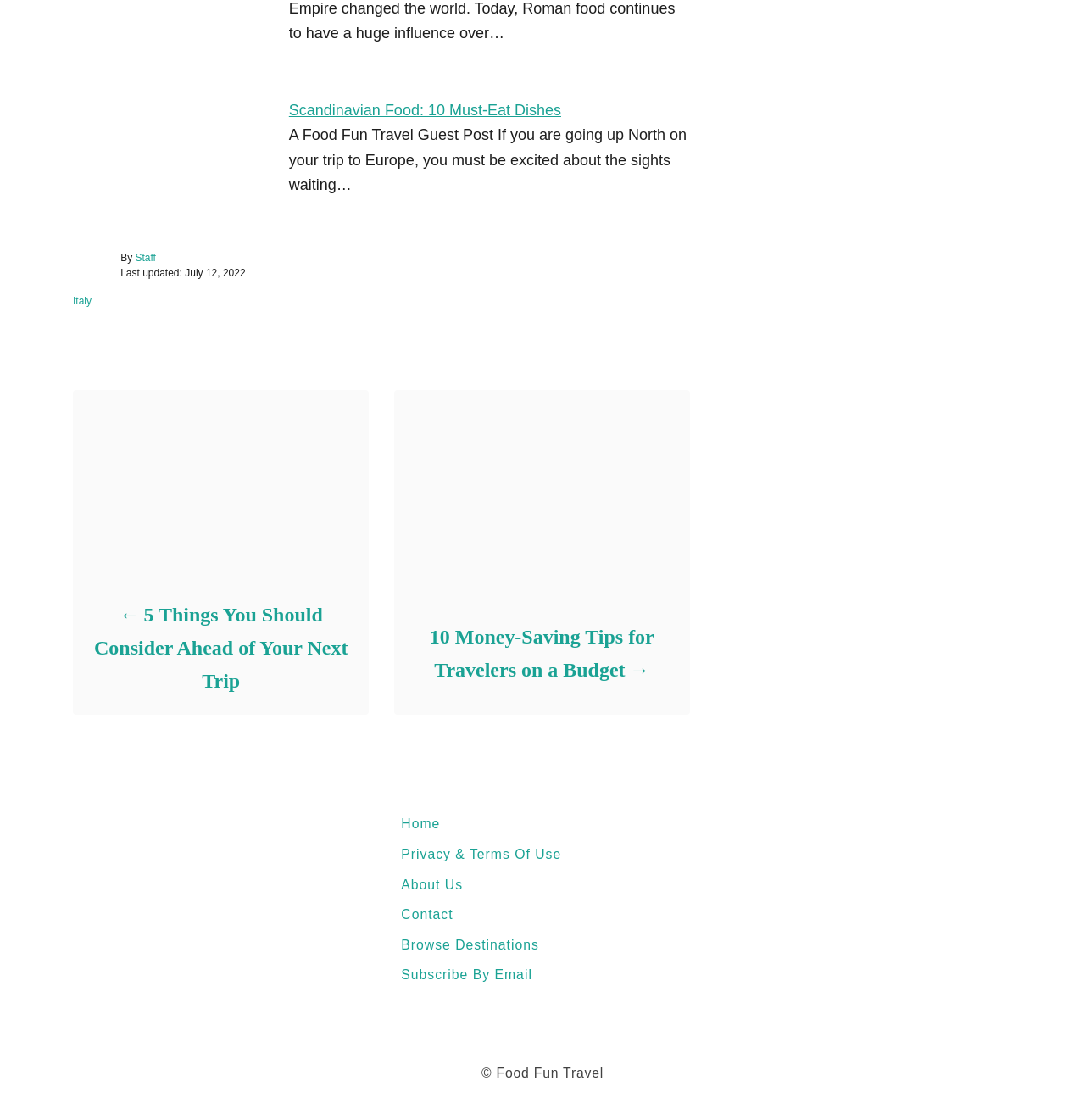Given the description "Customize", provide the bounding box coordinates of the corresponding UI element.

None